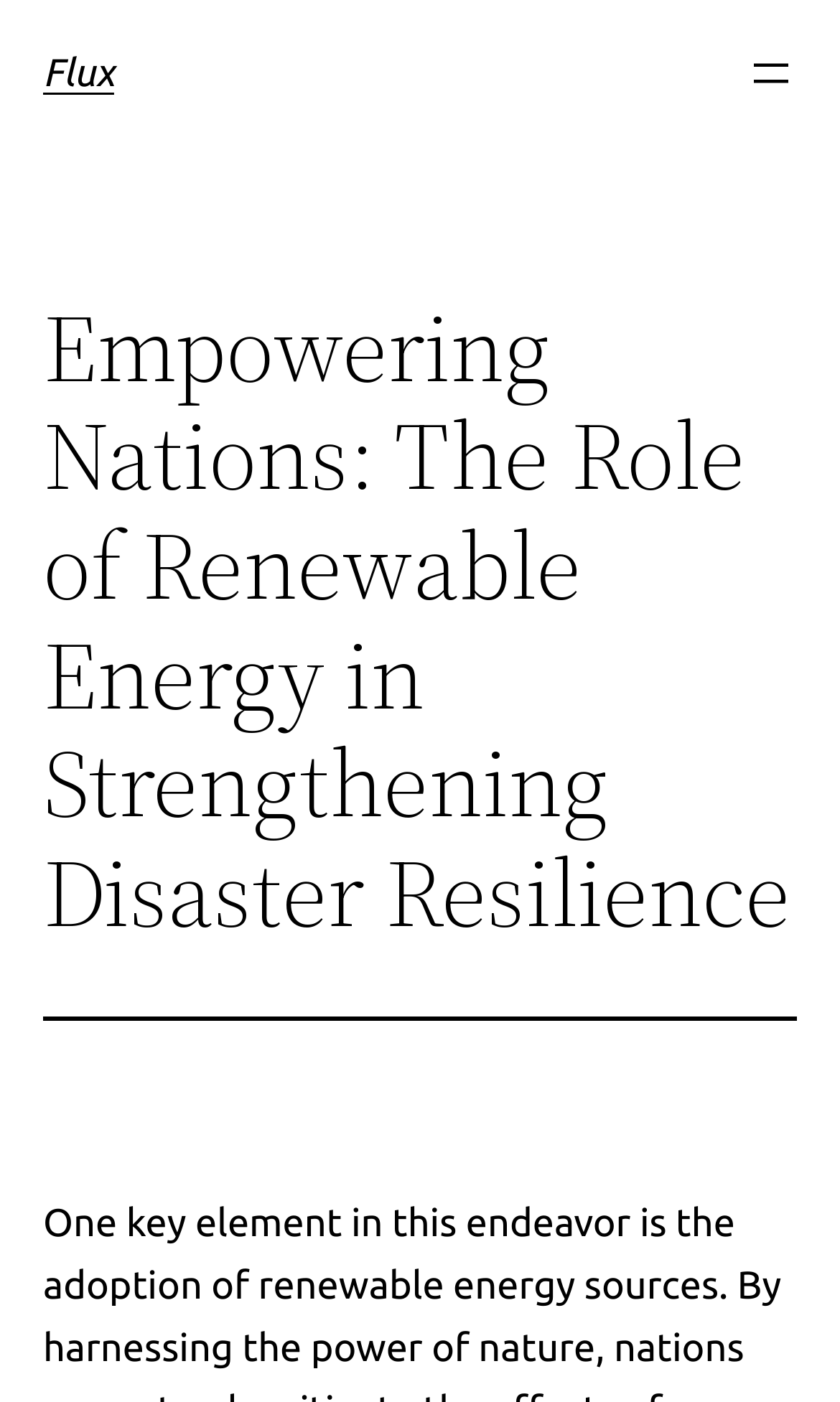Extract the bounding box coordinates of the UI element described by: "aria-label="Open menu"". The coordinates should include four float numbers ranging from 0 to 1, e.g., [left, top, right, bottom].

[0.887, 0.034, 0.949, 0.071]